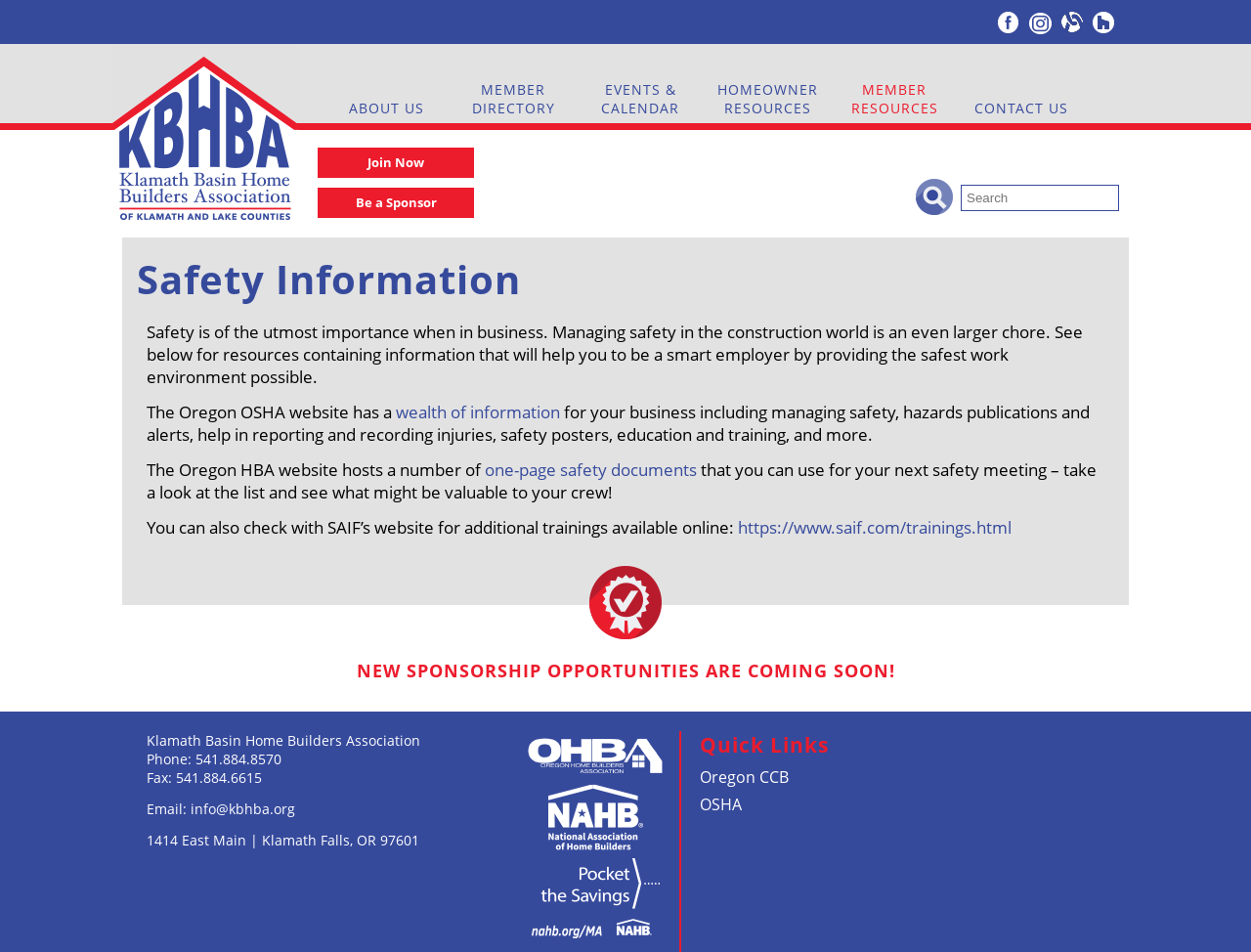Please answer the following question using a single word or phrase: What type of organization is the Klamath Basin Home Builders Association?

Home Builders Association